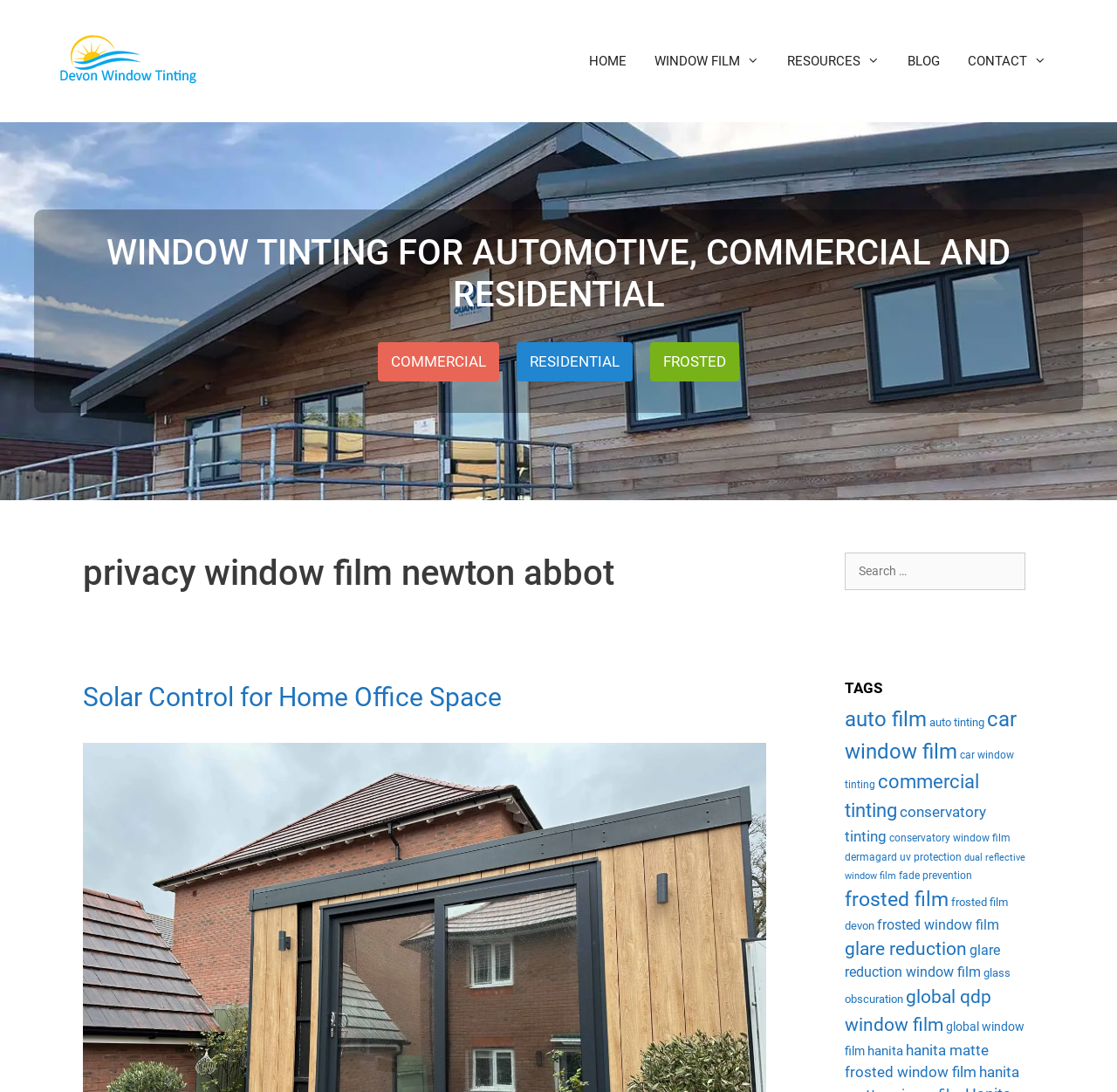Determine the bounding box coordinates for the area you should click to complete the following instruction: "Read about 'Solar Control for Home Office Space'".

[0.074, 0.624, 0.449, 0.652]